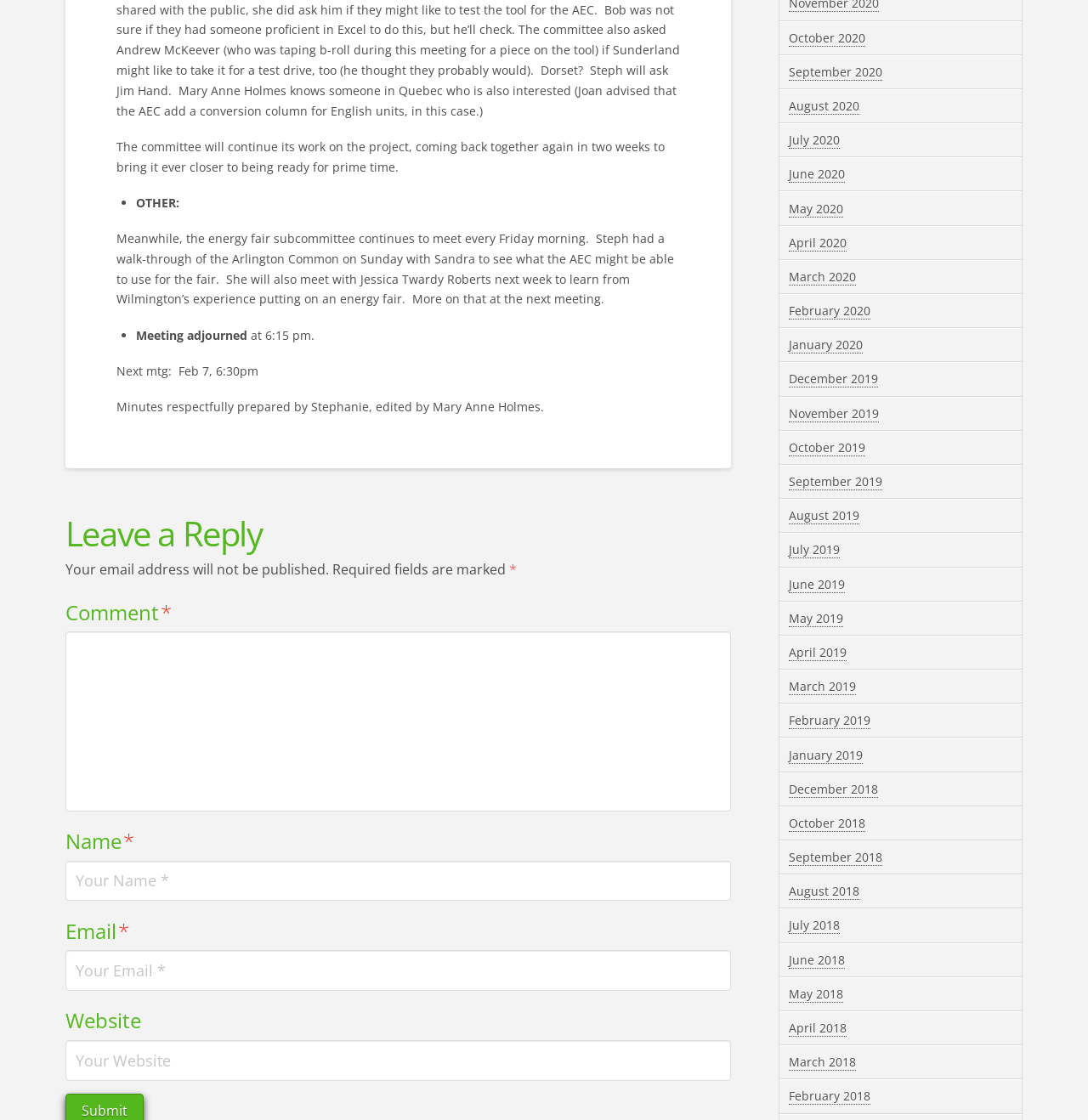How many months are listed in the links on the right side of the page?
Please answer the question with a single word or phrase, referencing the image.

36